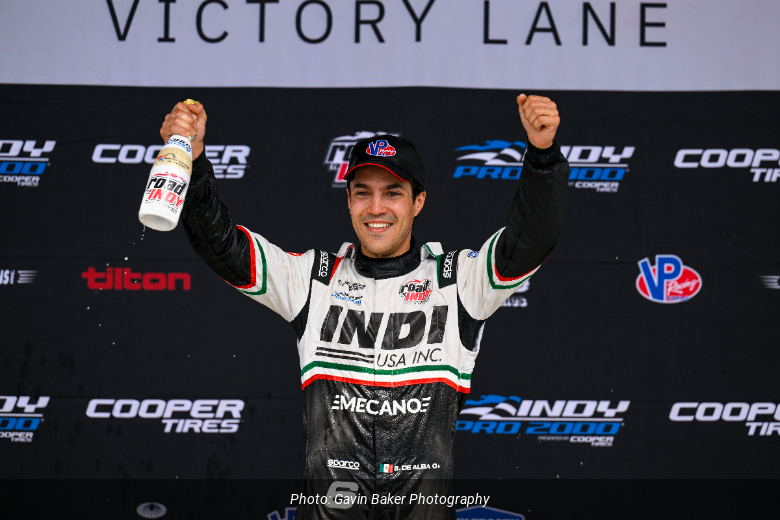Using the details in the image, give a detailed response to the question below:
What is the name of the photographer?

The caption explicitly mentions that the image was captured by Gavin Baker Photography, indicating that Gavin Baker is the photographer.